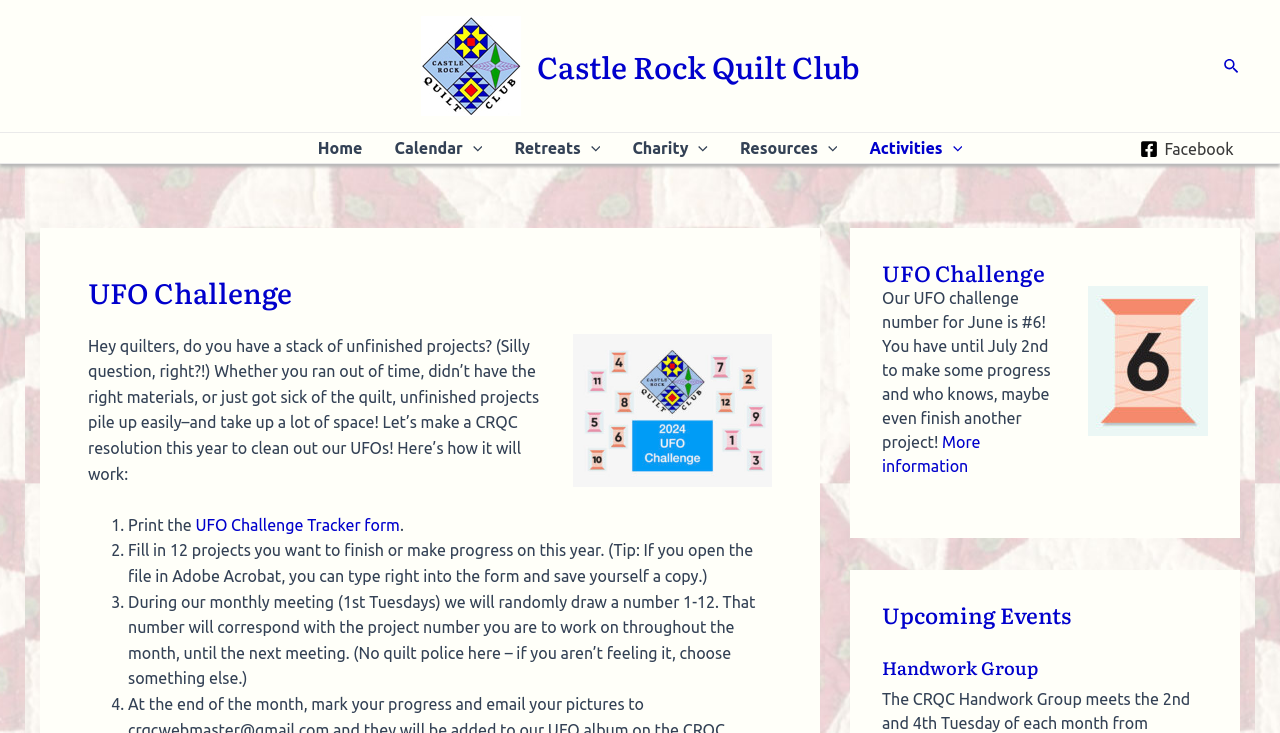Determine the bounding box coordinates of the clickable element to complete this instruction: "Go to the Home page". Provide the coordinates in the format of four float numbers between 0 and 1, [left, top, right, bottom].

[0.236, 0.181, 0.296, 0.222]